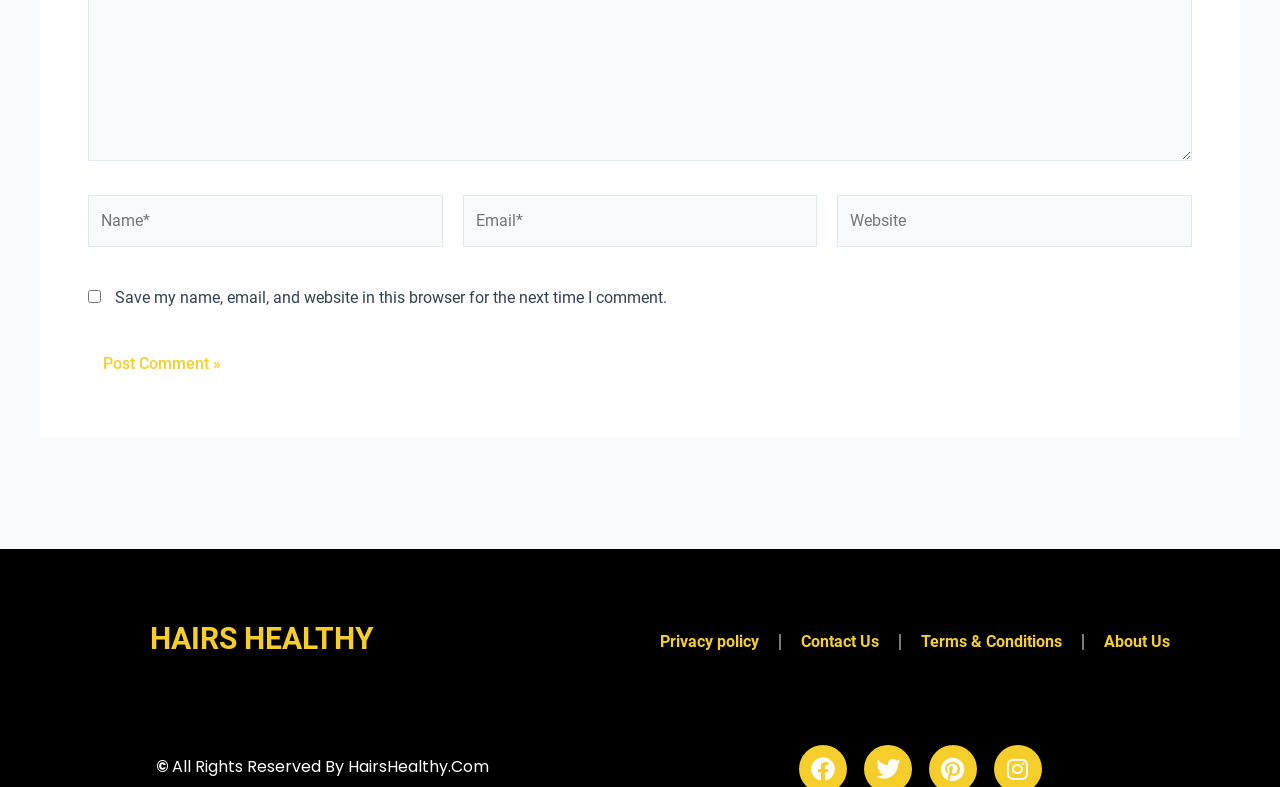What is the copyright information?
Look at the image and answer the question using a single word or phrase.

All Rights Reserved By HairsHealthy.Com